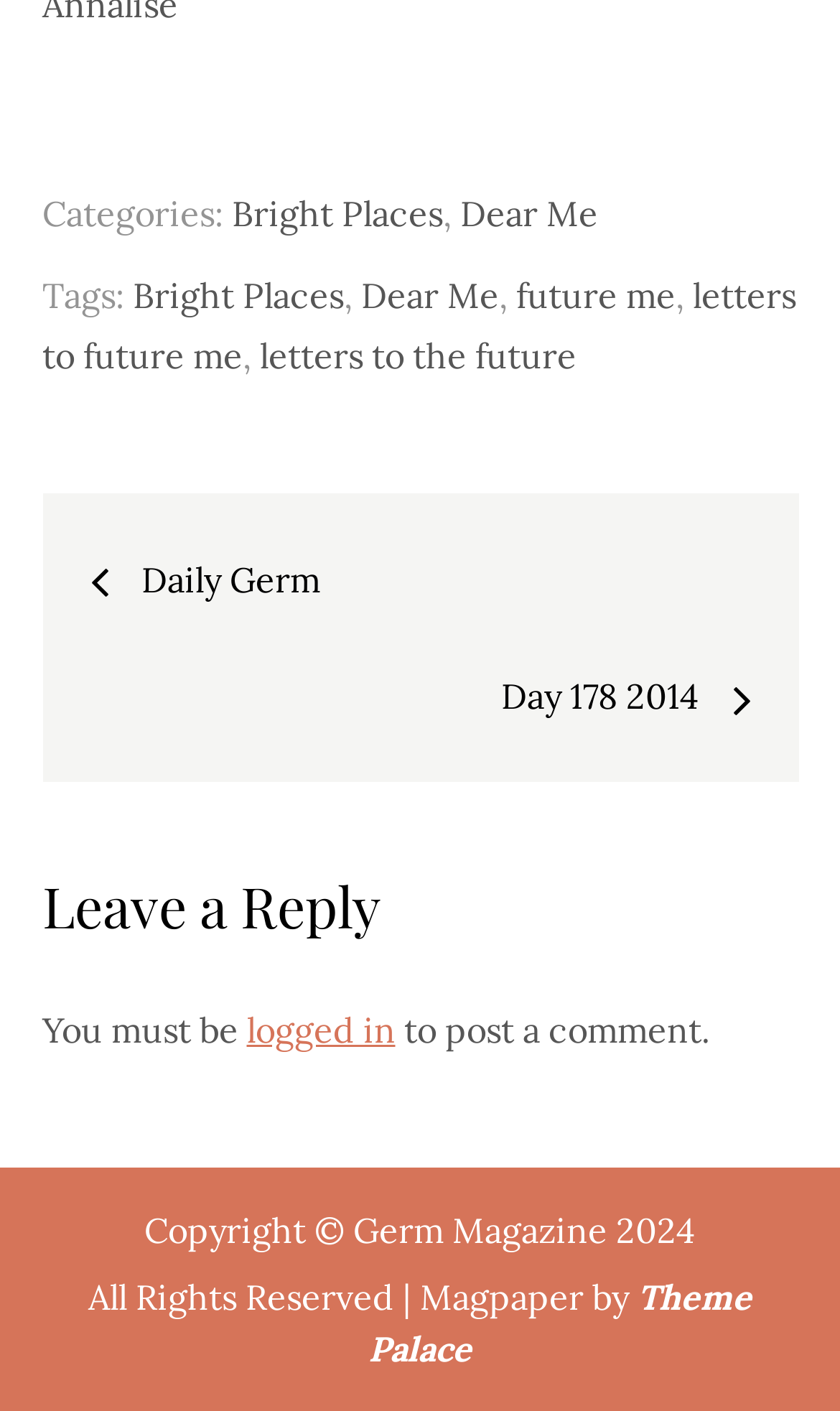Please identify the bounding box coordinates of the region to click in order to complete the task: "Log in to post a comment". The coordinates must be four float numbers between 0 and 1, specified as [left, top, right, bottom].

[0.294, 0.715, 0.471, 0.745]